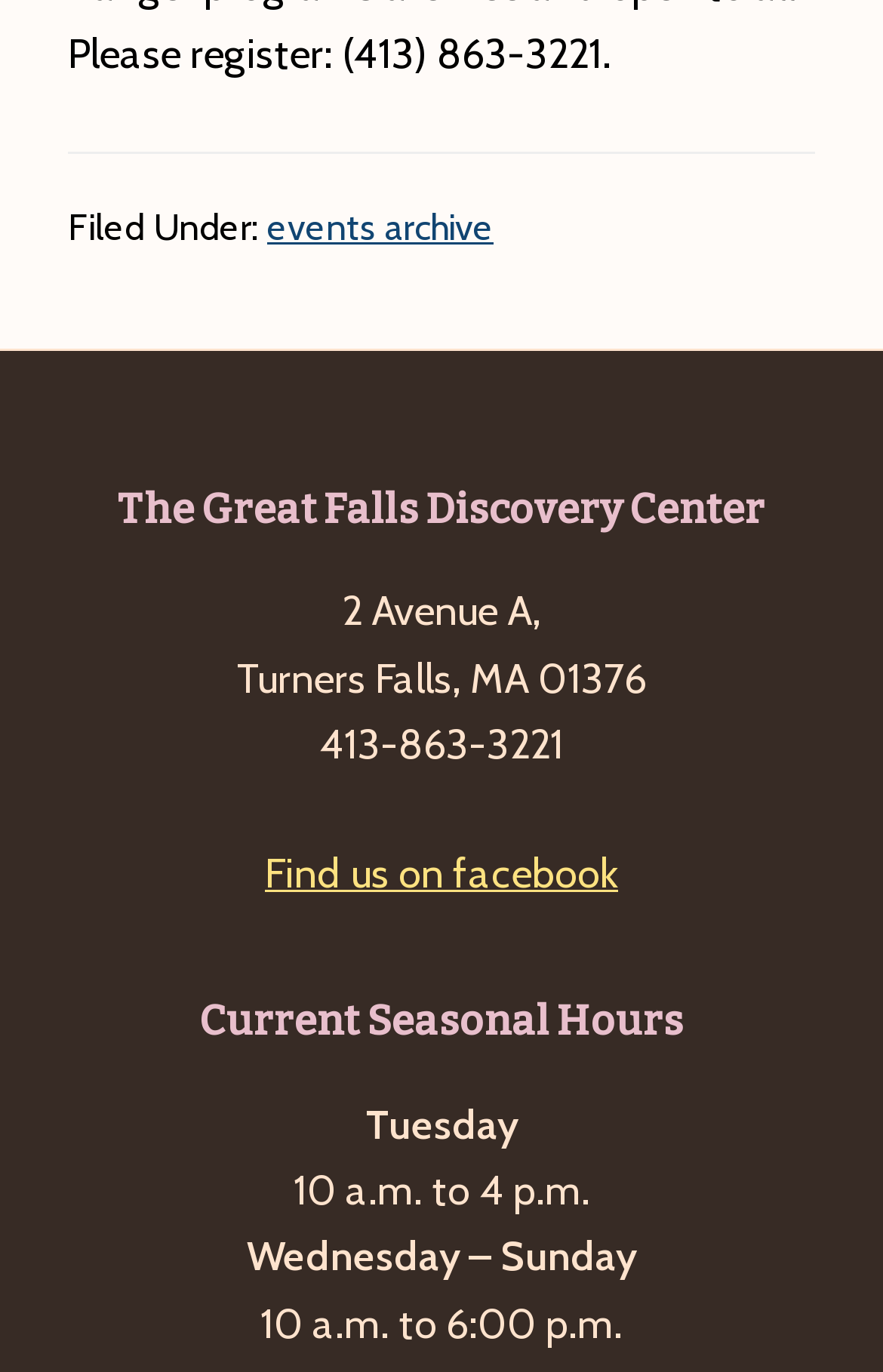Give a one-word or phrase response to the following question: What is the phone number of the discovery center?

413-863-3221